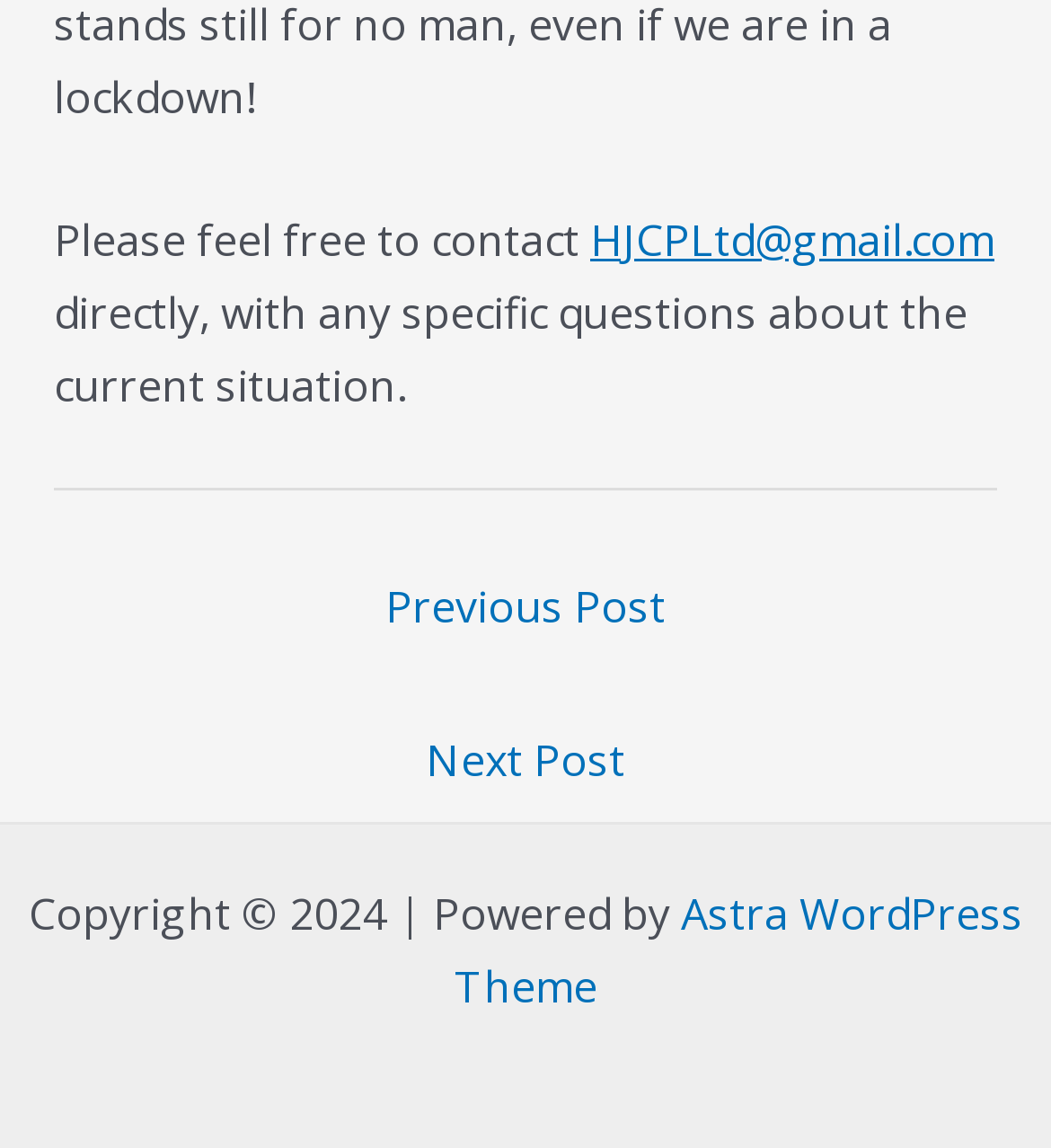What is the email address to contact?
Look at the screenshot and provide an in-depth answer.

The email address can be found in the top section of the webpage, where it says 'Please feel free to contact' followed by a link with the email address 'HJCPLtd@gmail.com'.